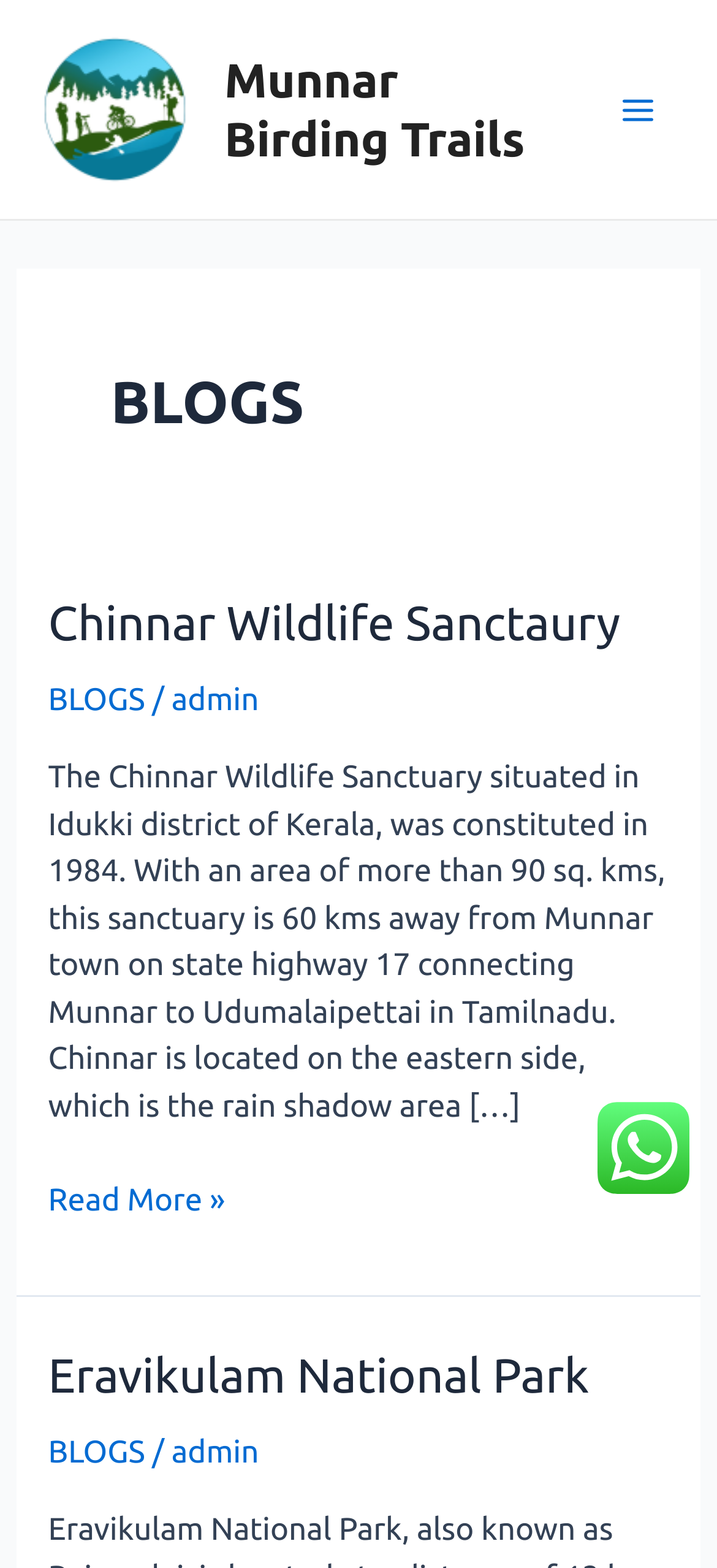Please locate the clickable area by providing the bounding box coordinates to follow this instruction: "click the logo".

[0.051, 0.057, 0.269, 0.08]